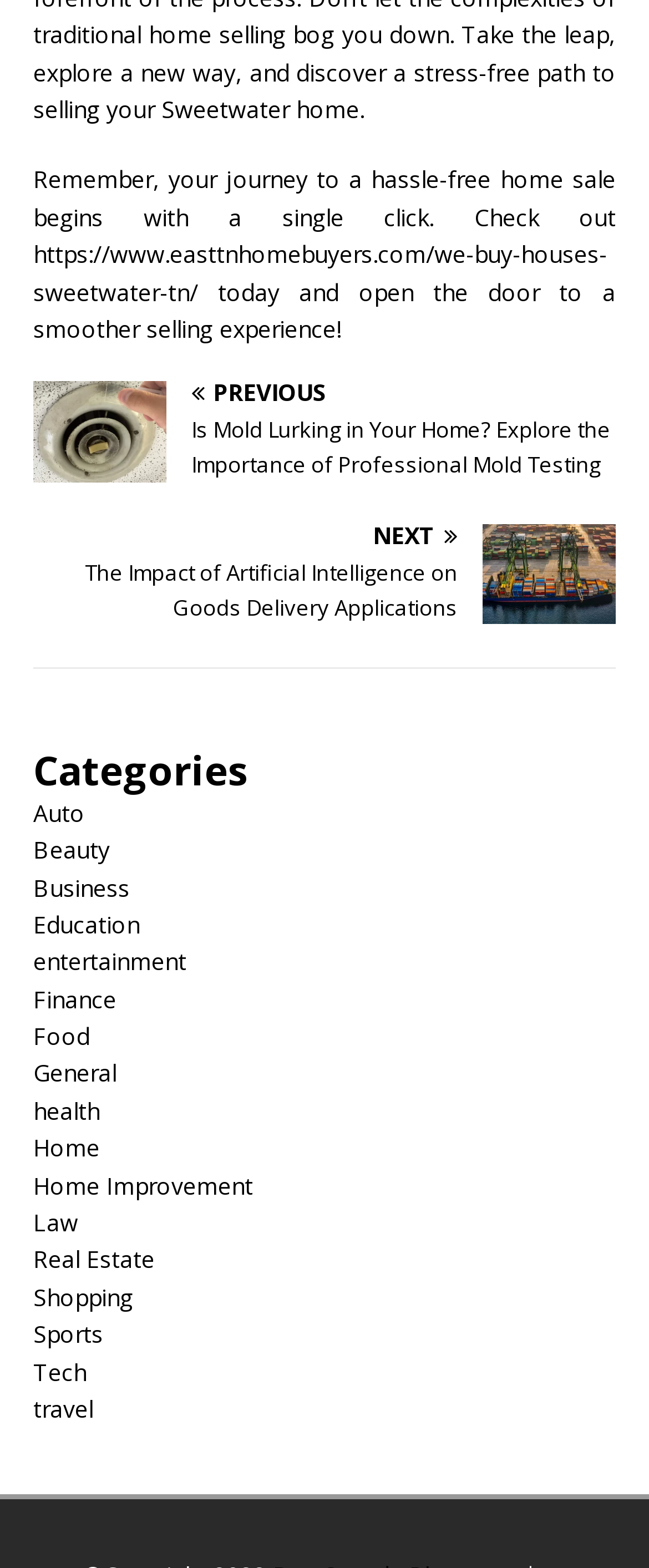Determine the bounding box coordinates for the area you should click to complete the following instruction: "Explore the importance of professional mold testing".

[0.051, 0.243, 0.949, 0.308]